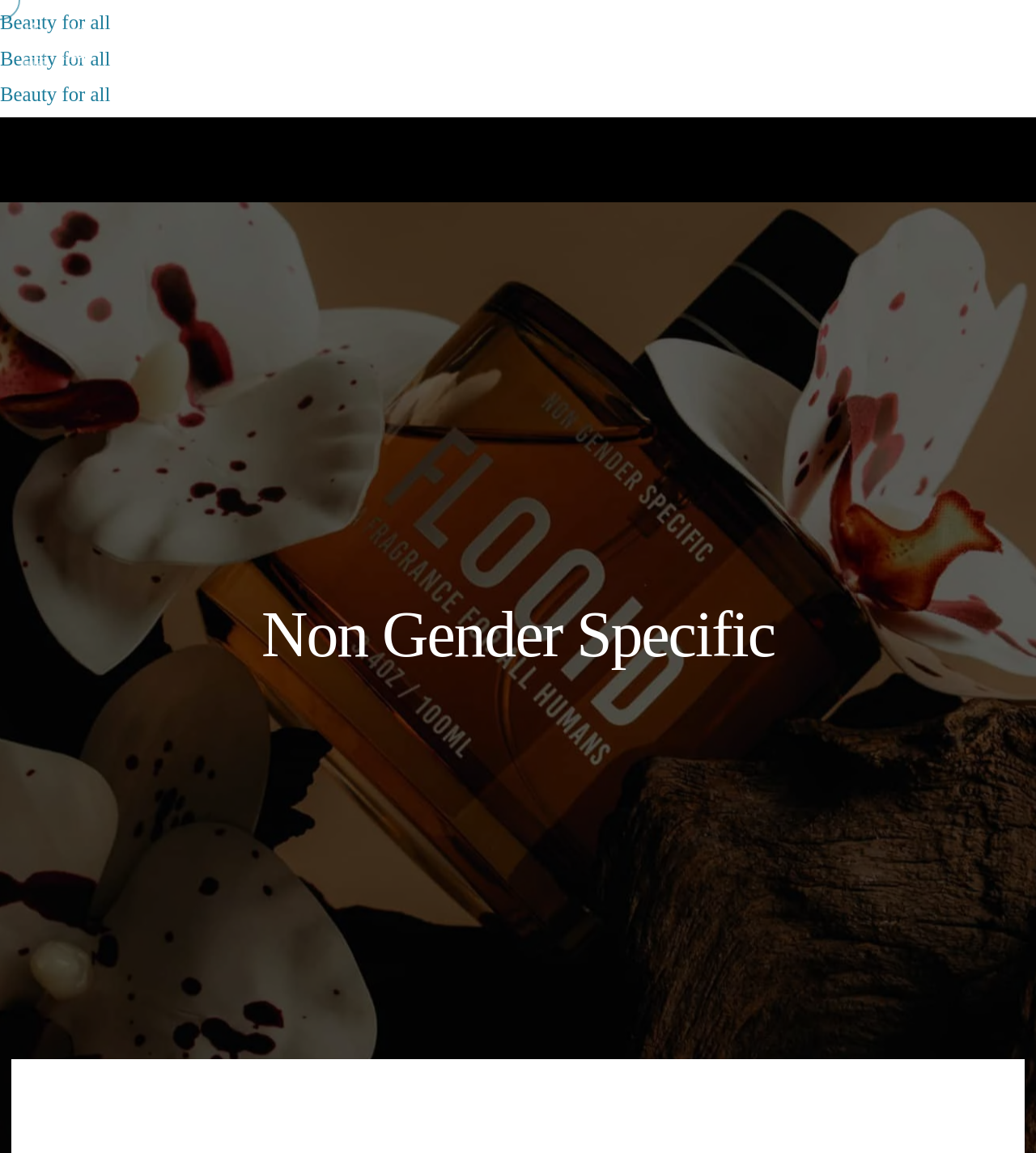What is the purpose of the 'Menu' button?
Look at the screenshot and give a one-word or phrase answer.

To open or close menu